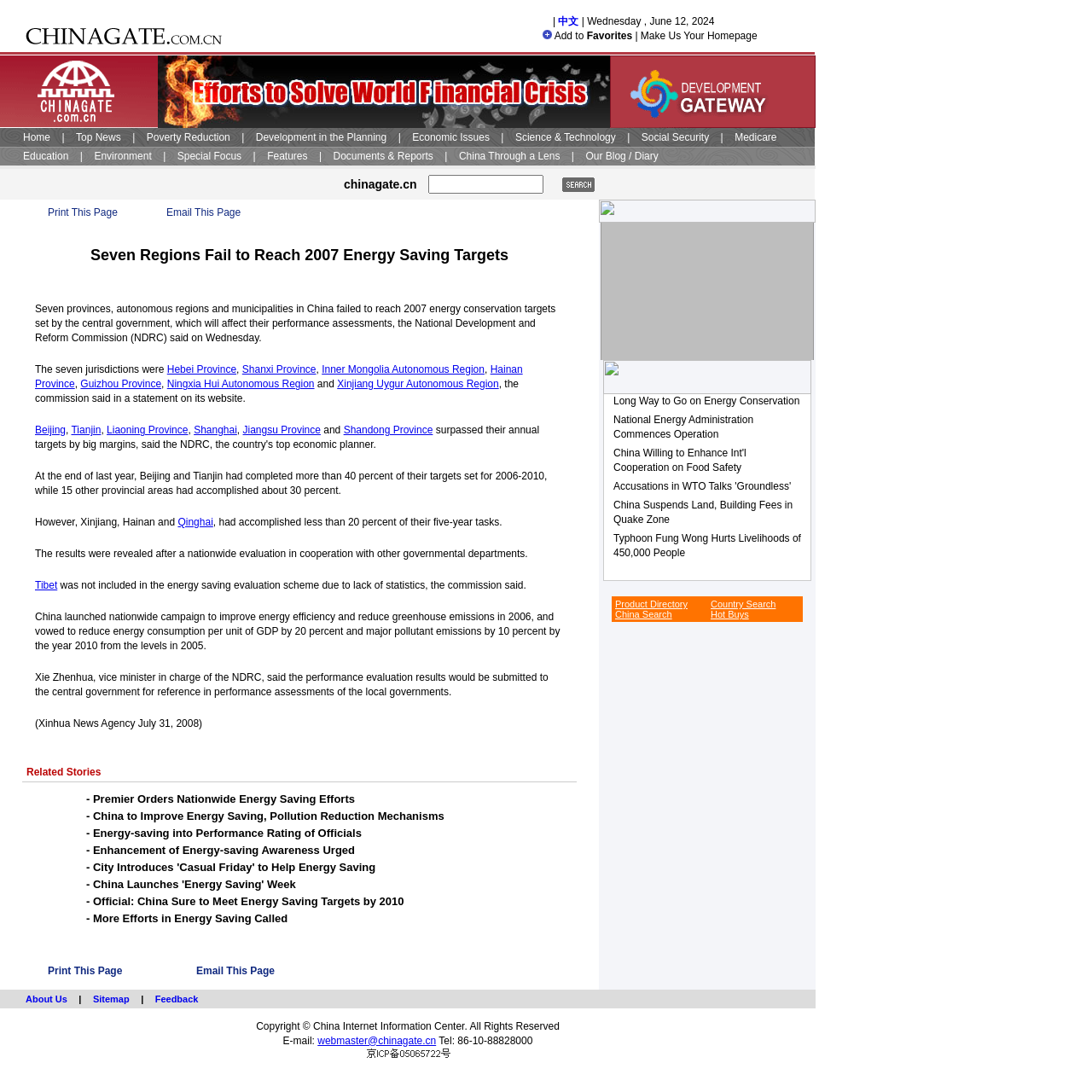Please identify the bounding box coordinates of the element's region that should be clicked to execute the following instruction: "Print This Page". The bounding box coordinates must be four float numbers between 0 and 1, i.e., [left, top, right, bottom].

[0.044, 0.189, 0.108, 0.2]